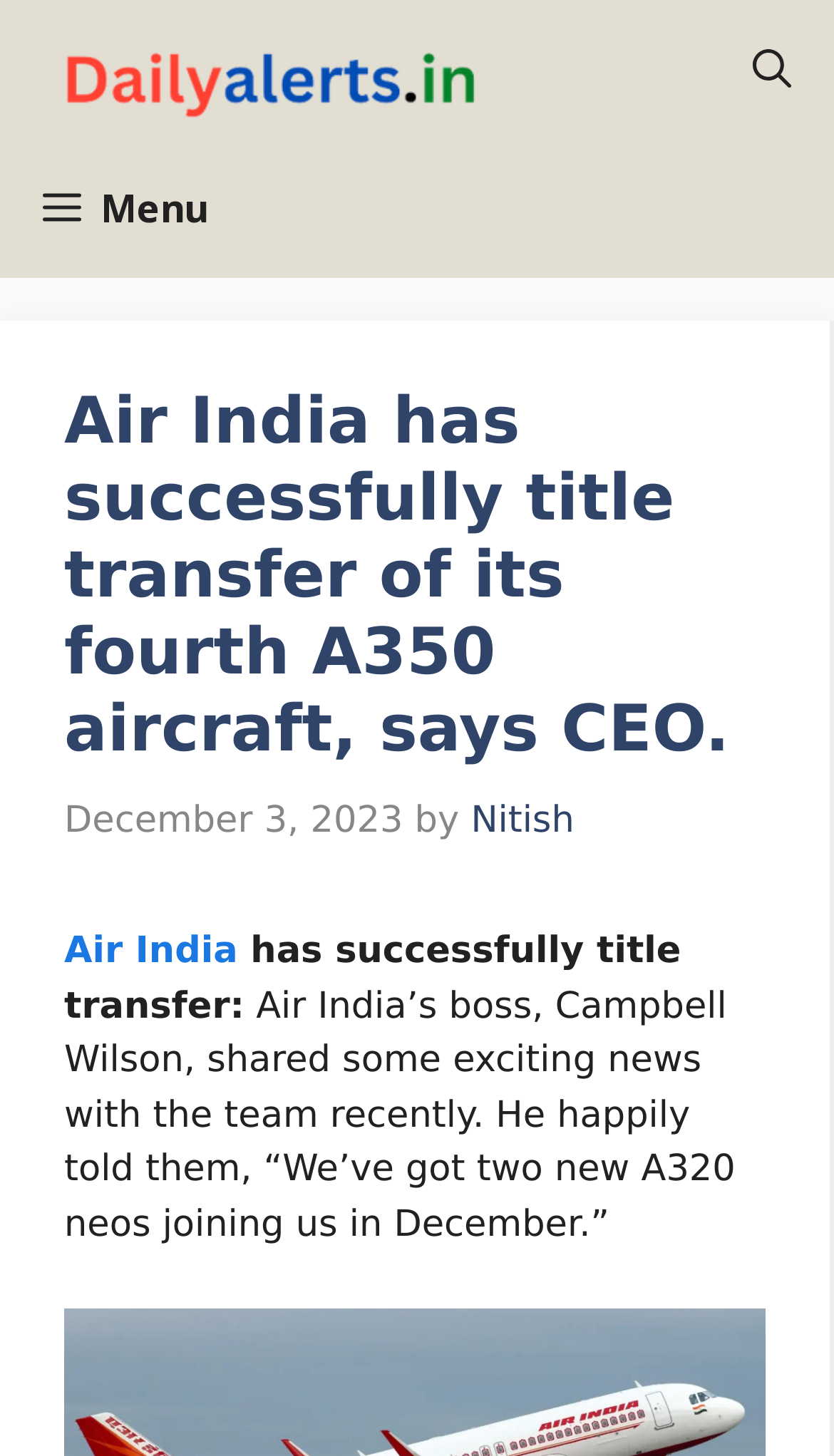Utilize the details in the image to give a detailed response to the question: Who is the CEO of Air India?

The answer can be found in the article content, where it is mentioned that 'Air India’s boss, Campbell Wilson, shared some exciting news with the team recently.'